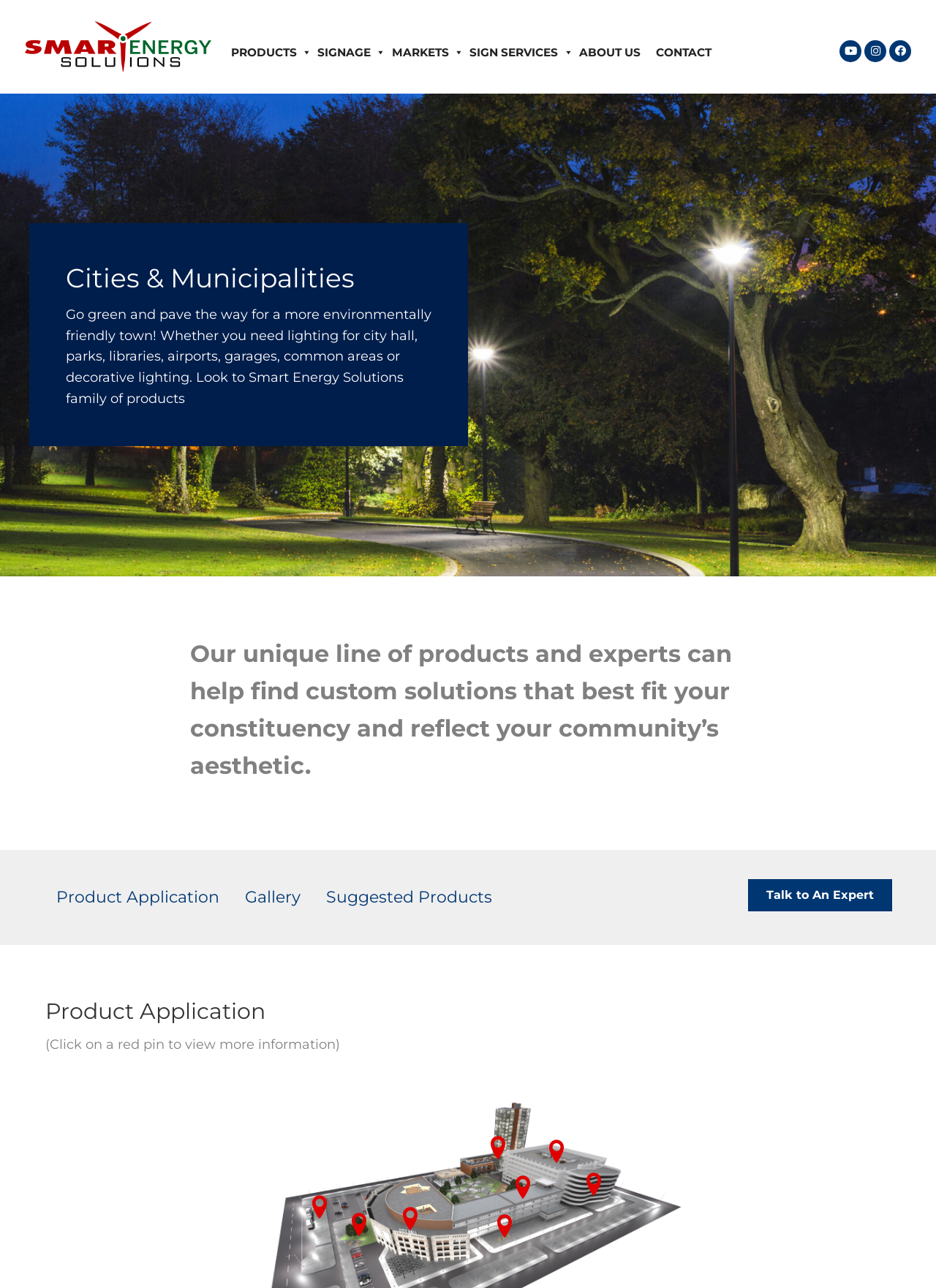What is the purpose of the 'Talk to An Expert' button?
Provide a detailed answer to the question, using the image to inform your response.

The 'Talk to An Expert' button is located at the bottom of the webpage, with a bounding box coordinate of [0.799, 0.683, 0.953, 0.708]. It is likely used to allow users to consult with an expert in the field of smart energy solutions, possibly to discuss custom solutions for their city or municipality.